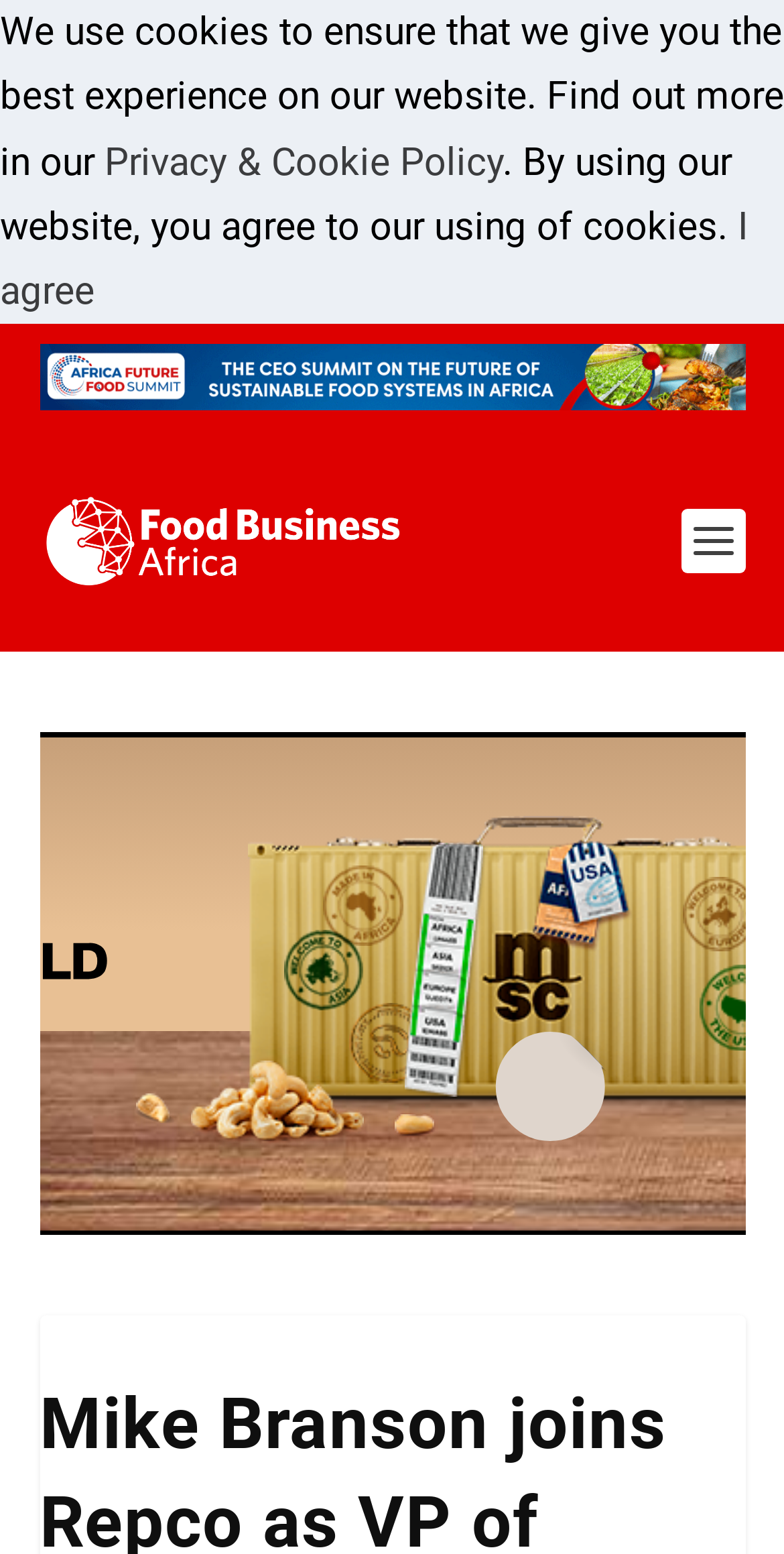Locate the bounding box coordinates for the element described below: "I agree". The coordinates must be four float values between 0 and 1, formatted as [left, top, right, bottom].

[0.0, 0.131, 0.954, 0.202]